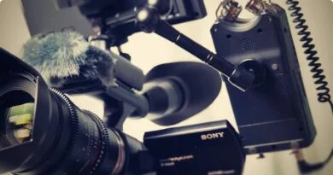Convey a rich and detailed description of the image.

The image features a close-up view of professional video equipment, highlighting a sleek video camera and various accessories typically used in filming or broadcasting. Prominently displayed is a Sony camera, known for its high-quality video capabilities, paired with an impressive lens that suggests versatility in capturing a range of shots. Additionally, a microphone setup, likely intended for capturing clear audio, is visible, showcasing the importance of sound quality in multimedia production. The intricate arrangement of the equipment, with details like microphone windshields and audio connections, underscores the technical complexity and professionalism required in the field of media and journalism. This image is associated with discussions about recent media events in Poland, particularly in the context of government interactions and press freedom.